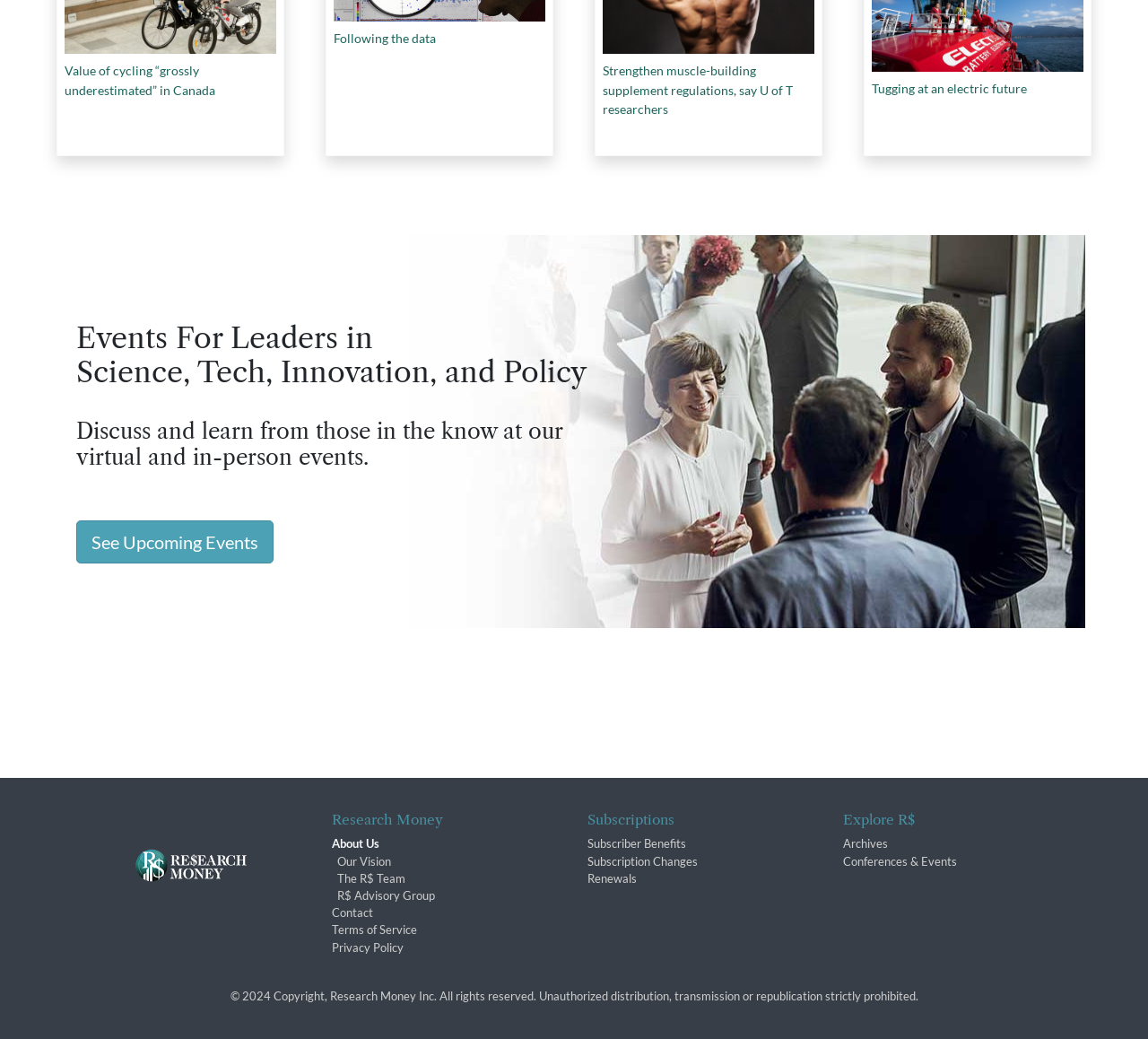Answer the following in one word or a short phrase: 
What is the purpose of the 'See Upcoming Events' link?

To view upcoming events